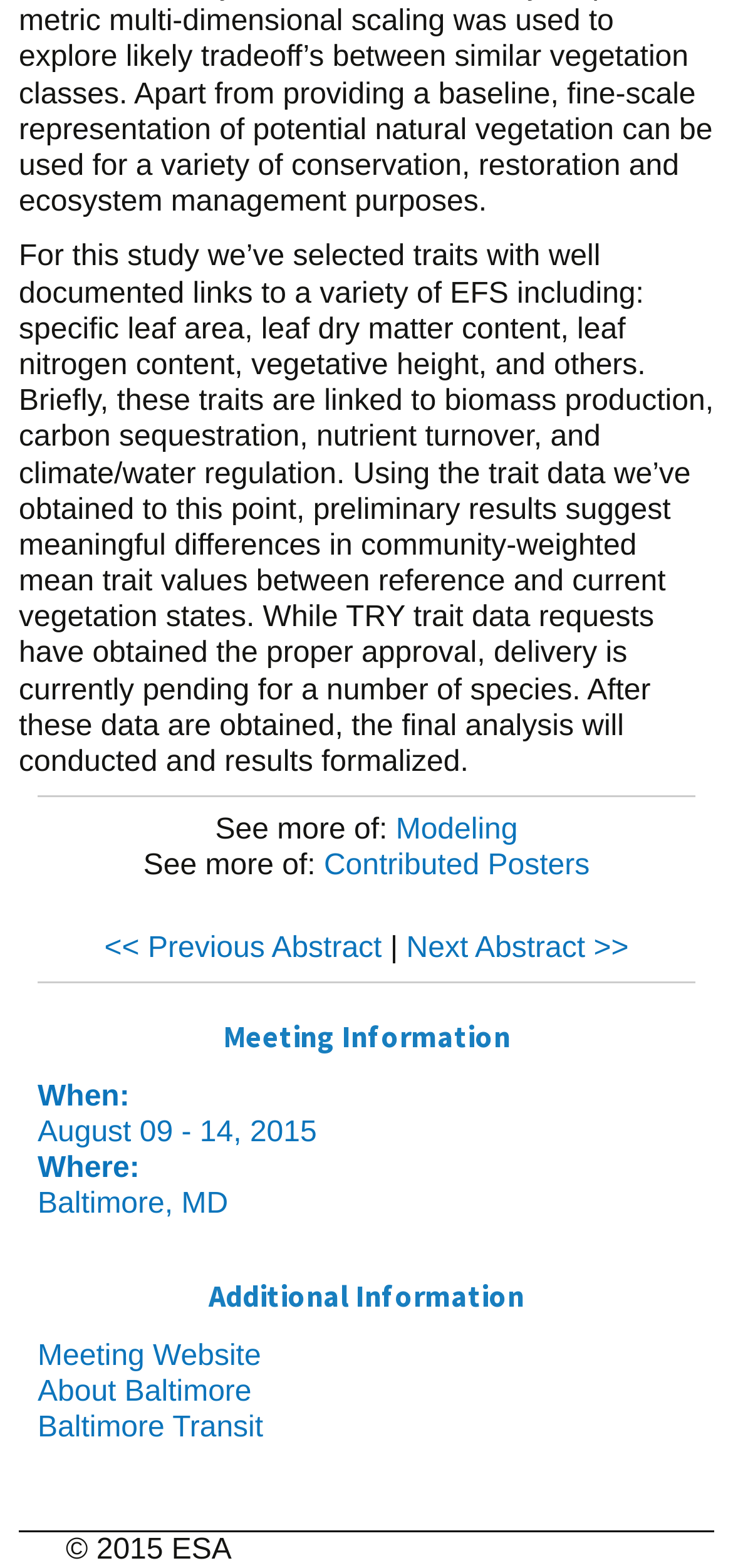Extract the bounding box coordinates of the UI element described: "Terms & Conditions". Provide the coordinates in the format [left, top, right, bottom] with values ranging from 0 to 1.

None